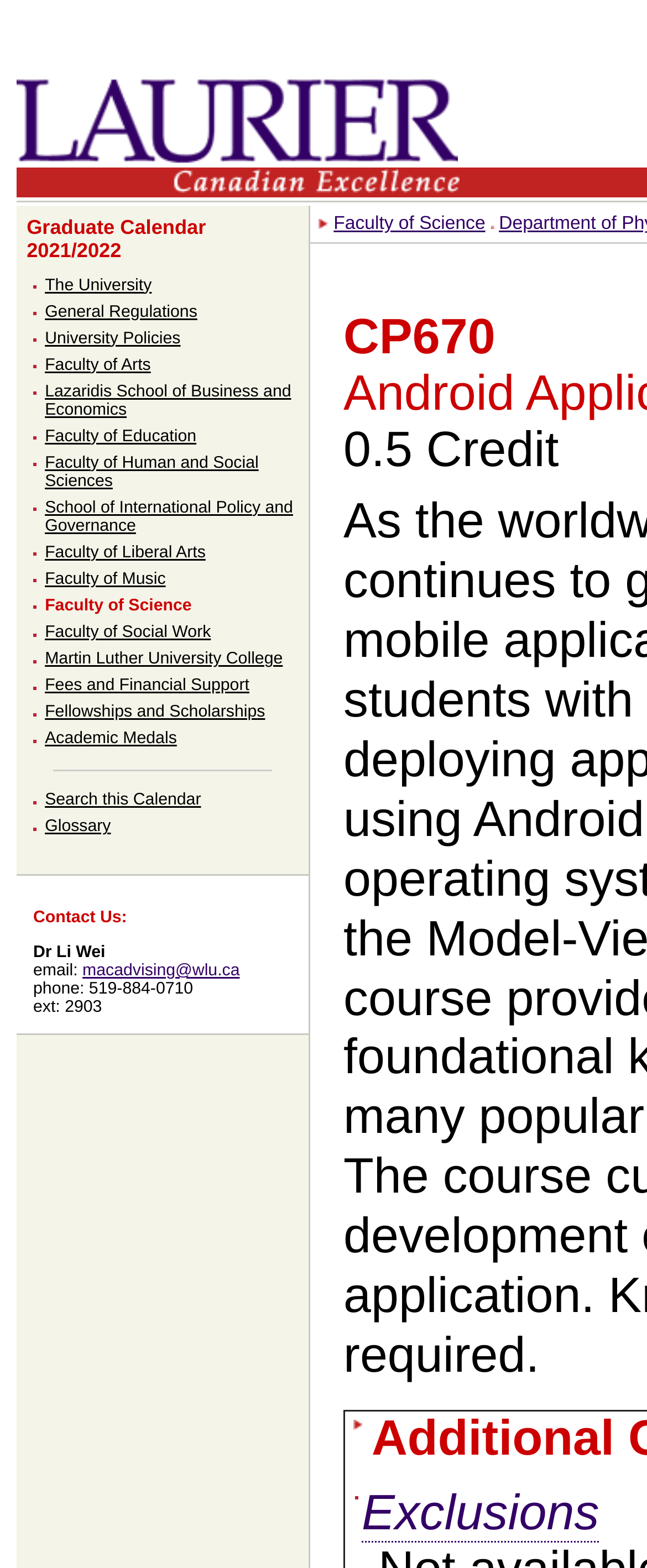What is the faculty that CP670 belongs to?
Refer to the image and respond with a one-word or short-phrase answer.

Faculty of Science